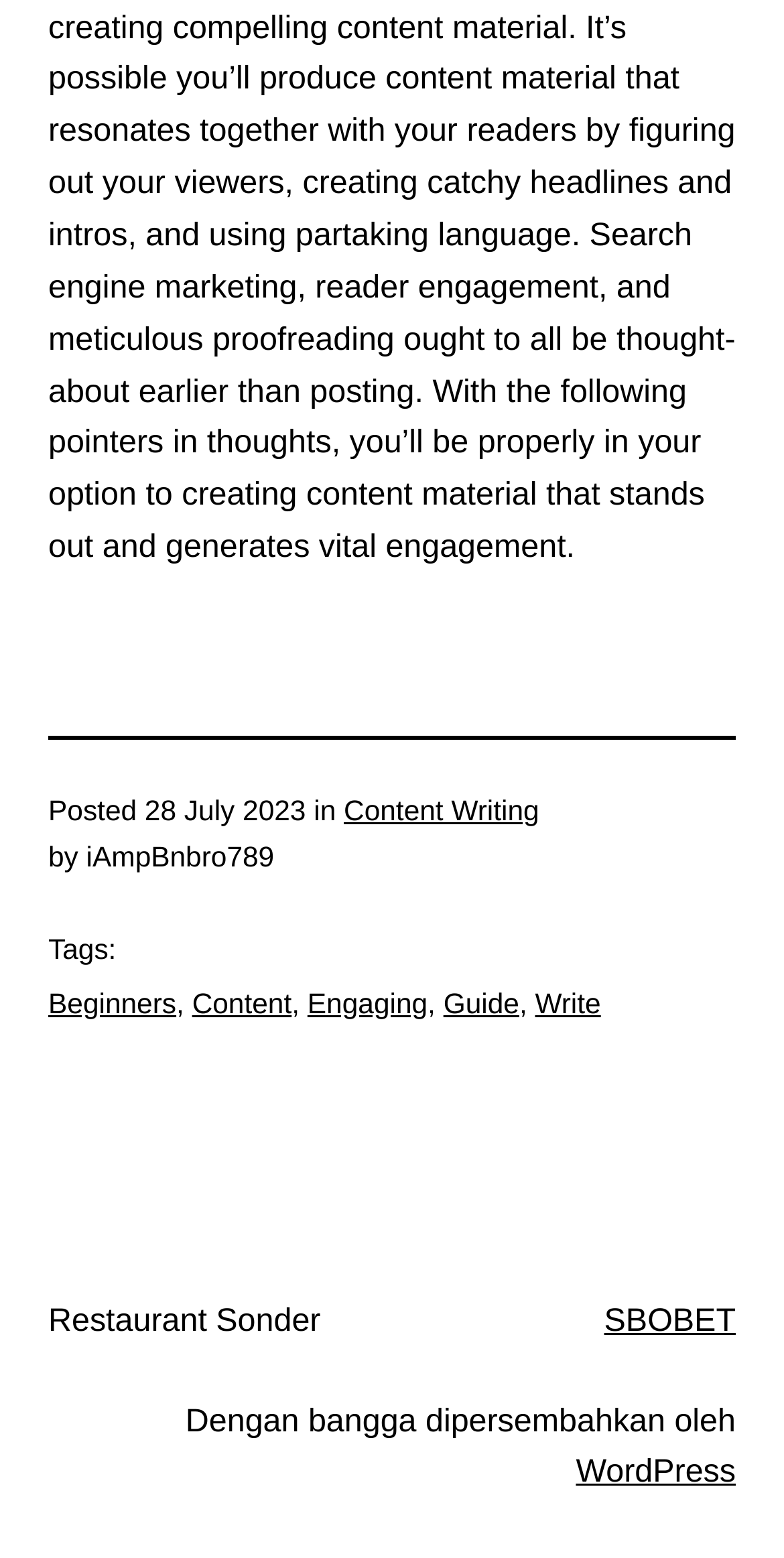Pinpoint the bounding box coordinates of the clickable element to carry out the following instruction: "View the 'Beginners' tag."

[0.062, 0.633, 0.225, 0.654]